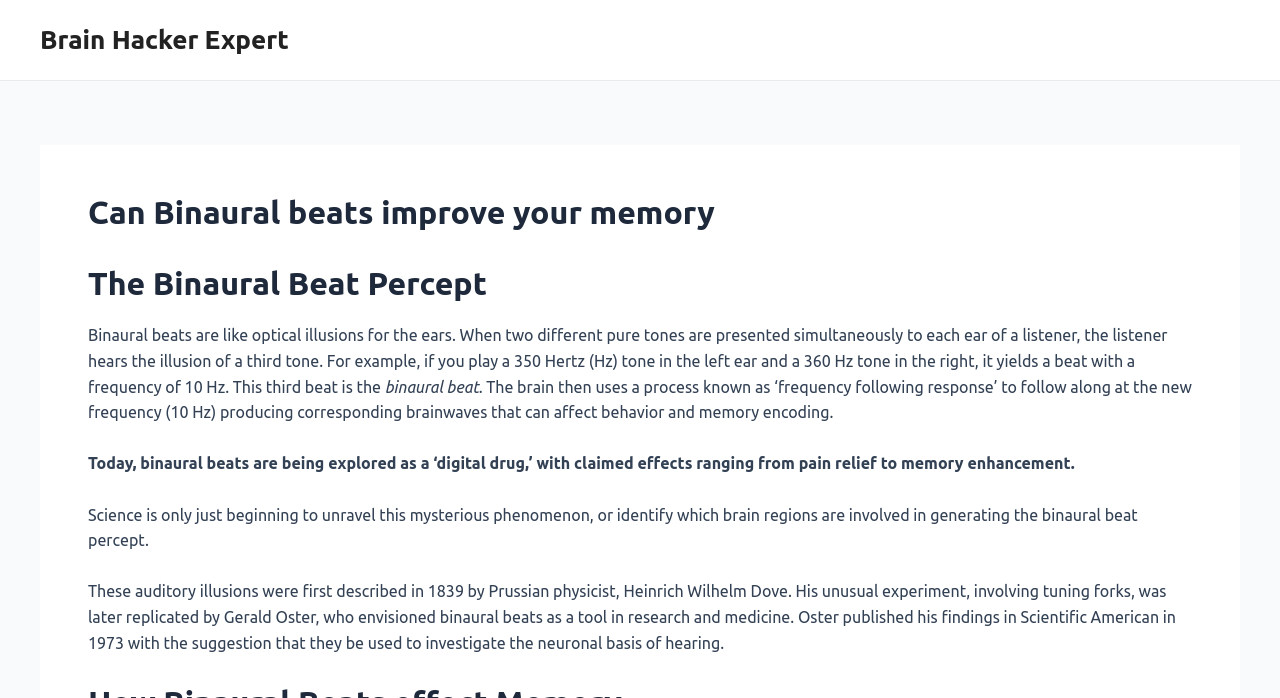Reply to the question with a single word or phrase:
Who first described binaural beats?

Heinrich Wilhelm Dove